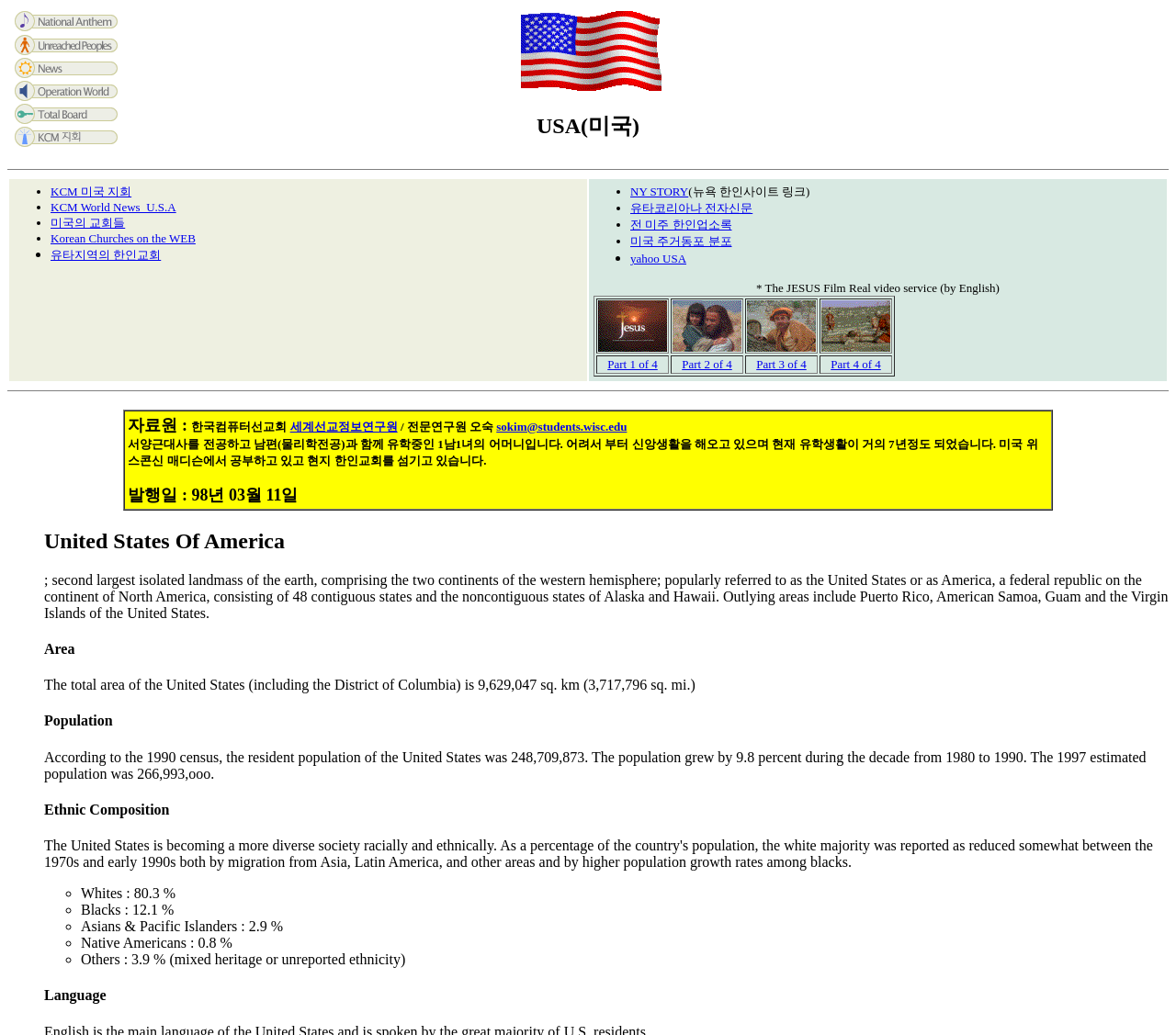What is the topic of the webpage?
Look at the image and answer the question with a single word or phrase.

USA Mission